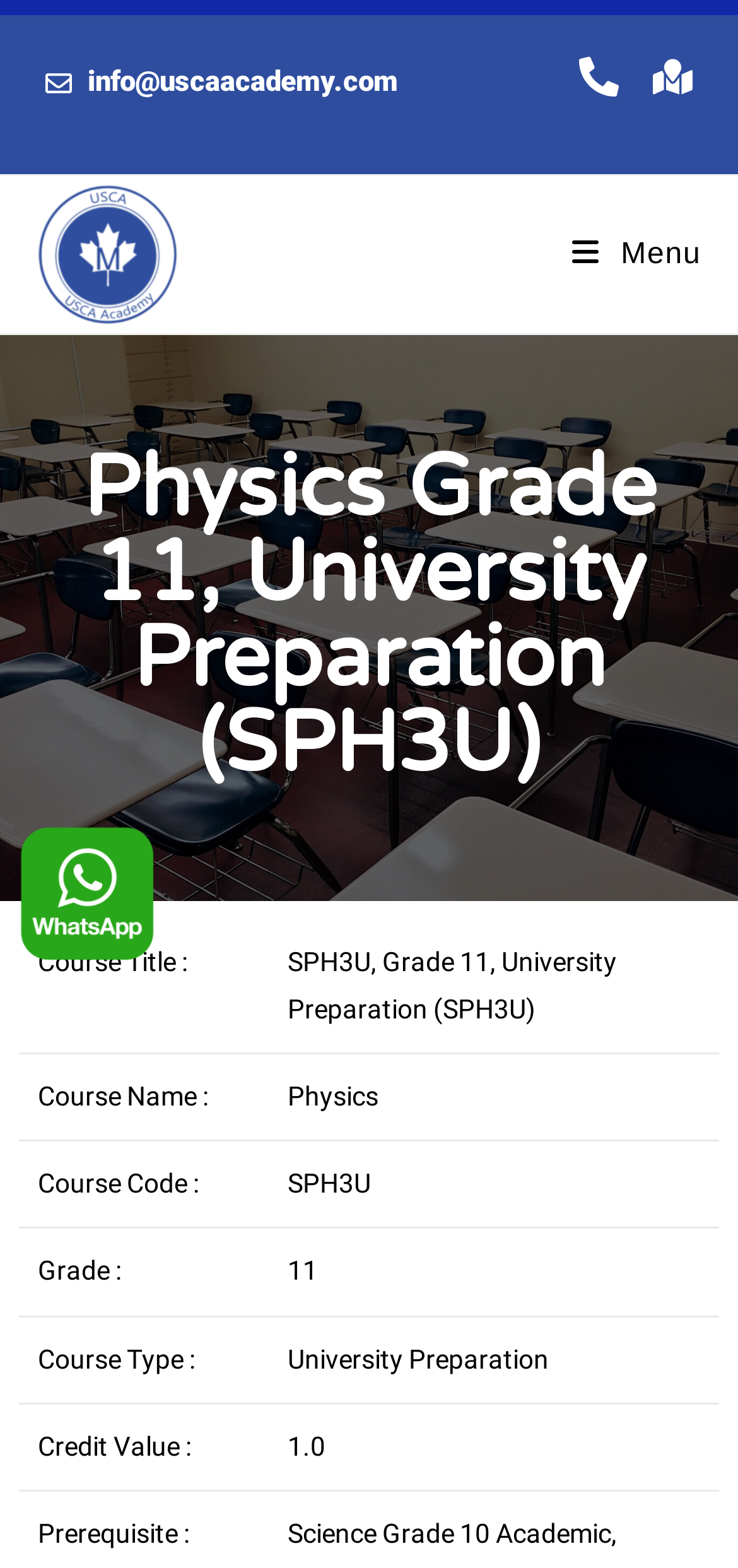Offer a comprehensive description of the webpage’s content and structure.

This webpage is about Grade 11 Physics (SPH3U) at USCA Academy in Mississauga and Toronto, Ontario. At the top left corner, there is a whatsapp icon and a link to the email address "info@uscaacademy.com". On the top right corner, there are three links with no text. 

Below the top section, there is a layout table with a link to "USCA Academy Mississauga" accompanied by an image. On the right side of the layout table, there is a link to "Mobile Menu". 

The main content of the webpage is a heading that reads "Physics Grade 11, University Preparation (SPH3U)". Below the heading, there is a table with five rows, each containing two grid cells. The table displays course information, including course title, course name, course code, grade, course type, and credit value. The course title is "SPH3U, Grade 11, University Preparation (SPH3U)", the course name is "Physics", the course code is "SPH3U", the grade is "11", the course type is "University Preparation", and the credit value is "1.0".